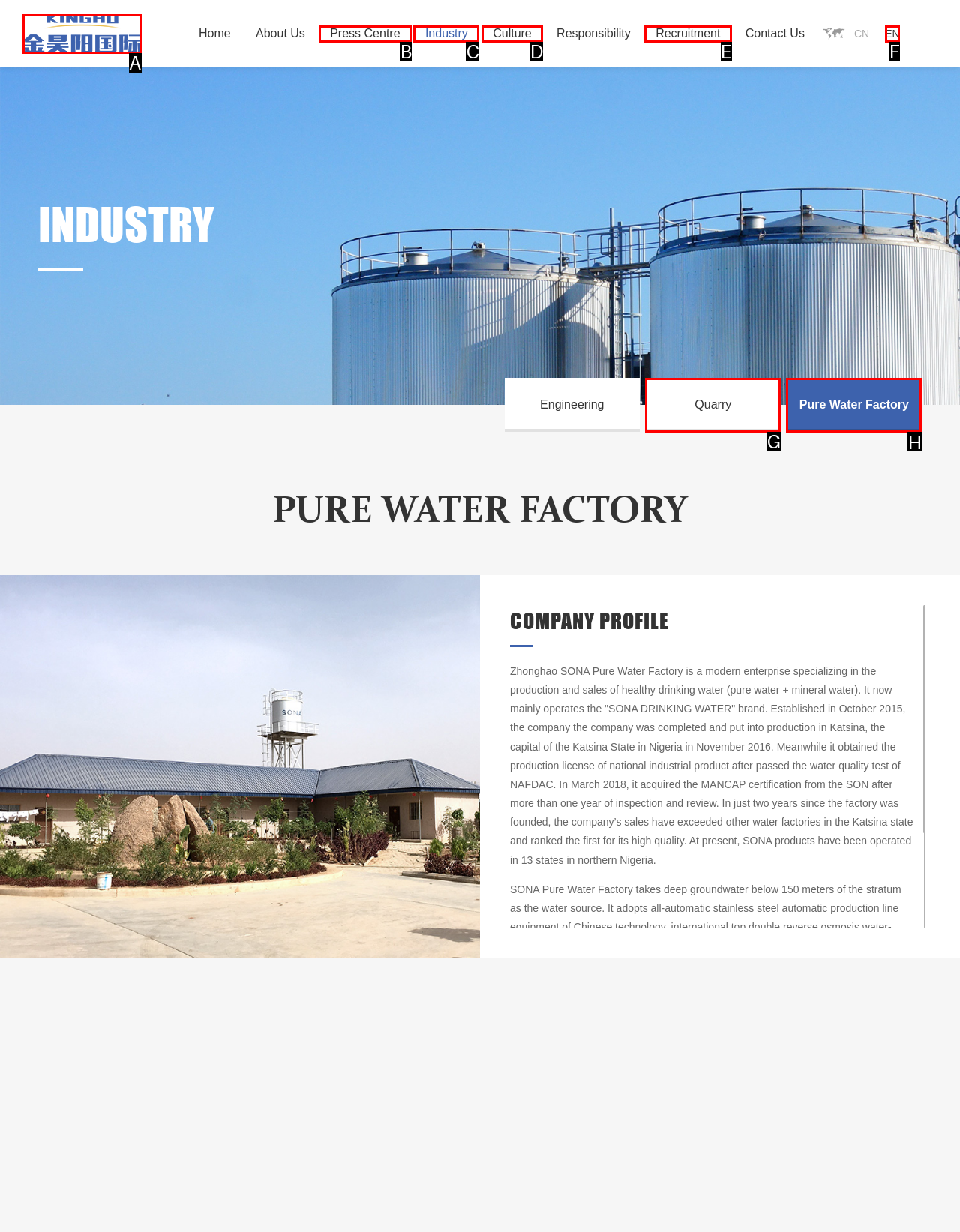Identify which lettered option to click to carry out the task: Learn about Pure Water Factory. Provide the letter as your answer.

H